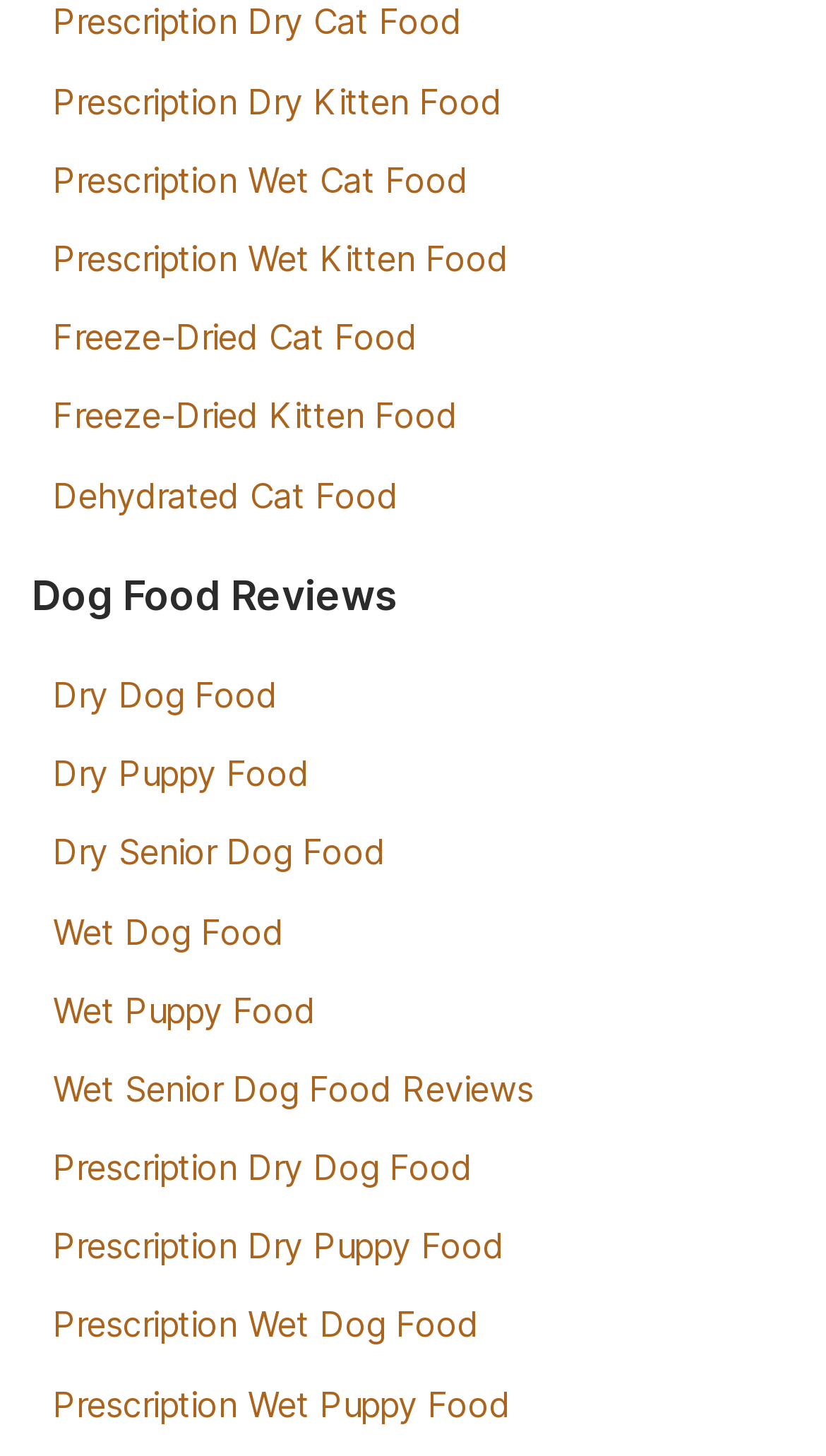Specify the bounding box coordinates of the area that needs to be clicked to achieve the following instruction: "Check out Dehydrated Cat Food".

[0.064, 0.325, 0.482, 0.354]